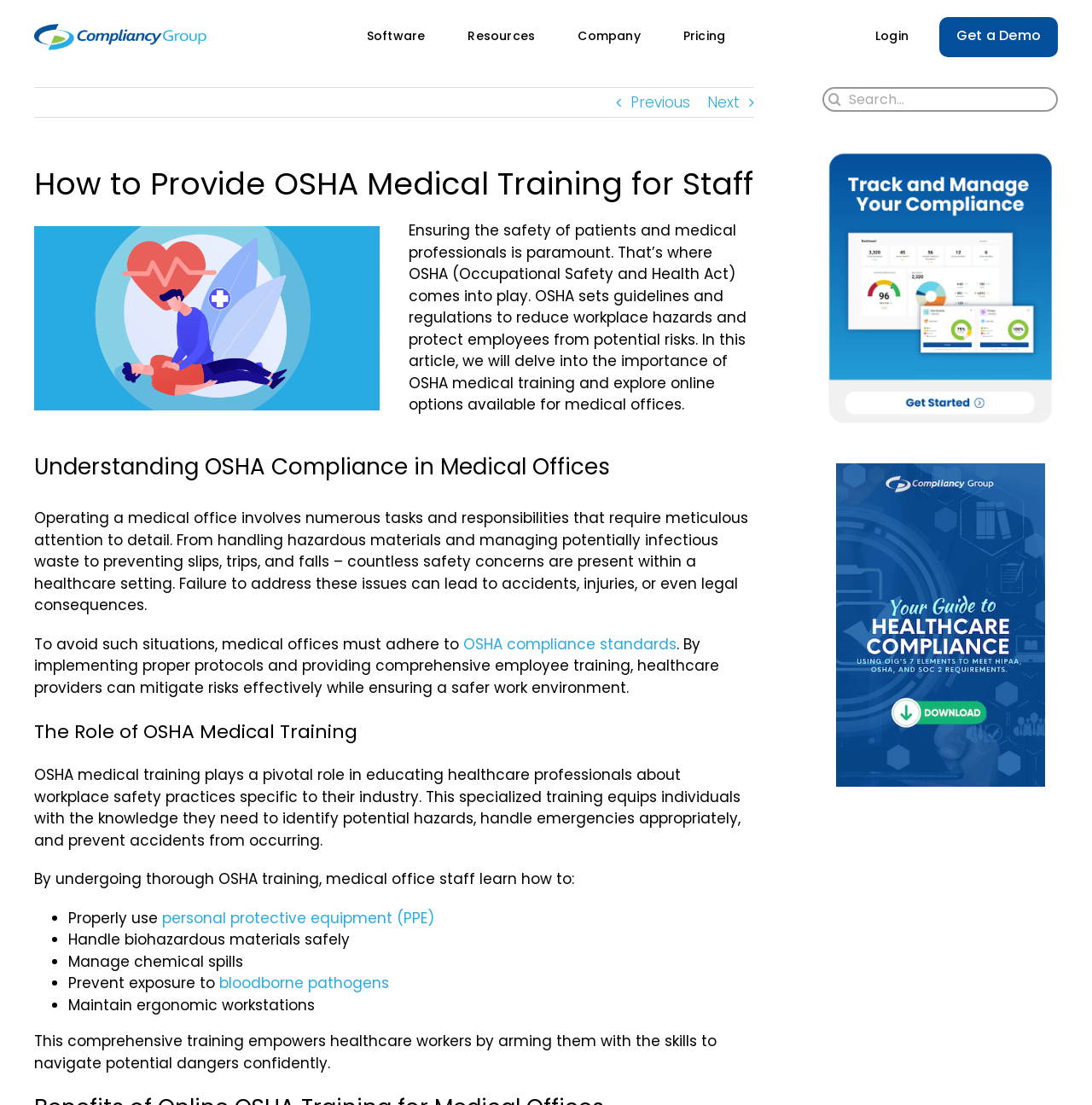What is the purpose of OSHA compliance standards?
Refer to the image and answer the question using a single word or phrase.

To prevent accidents and injuries